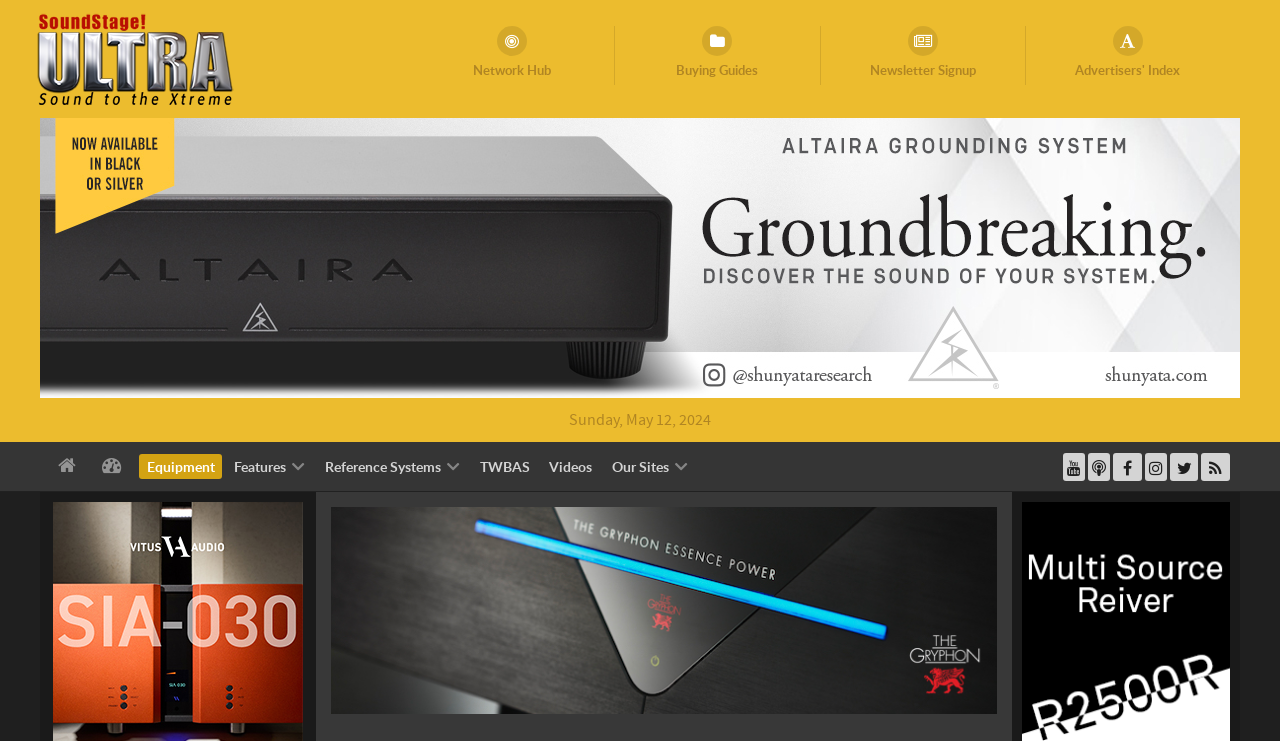What is the name of the audio equipment brand with a logo above 'Dashboard'?
Refer to the screenshot and respond with a concise word or phrase.

Shunyata Research